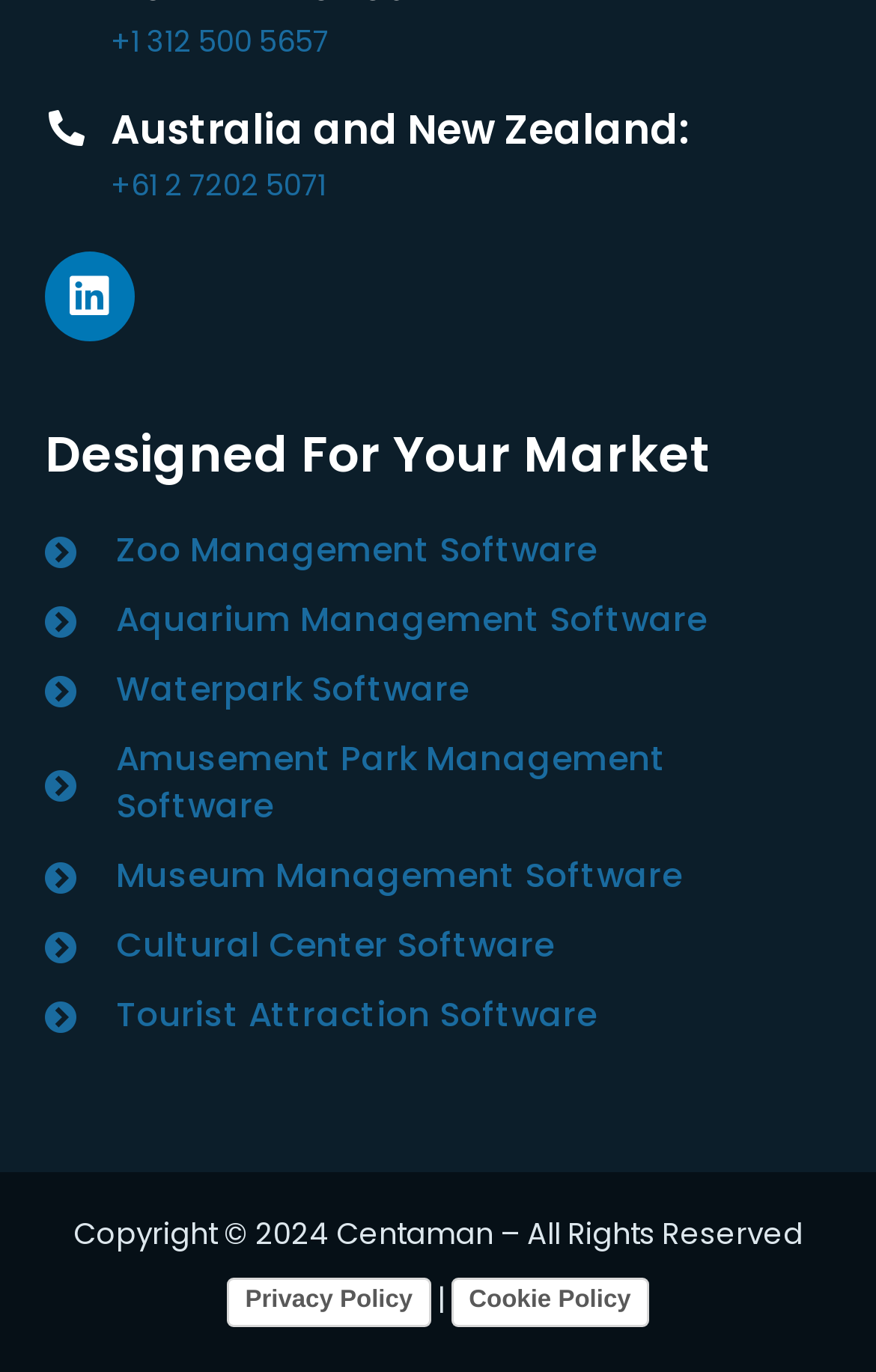Find the bounding box coordinates for the area that must be clicked to perform this action: "Call the phone number for Australia and New Zealand".

[0.126, 0.12, 0.372, 0.151]